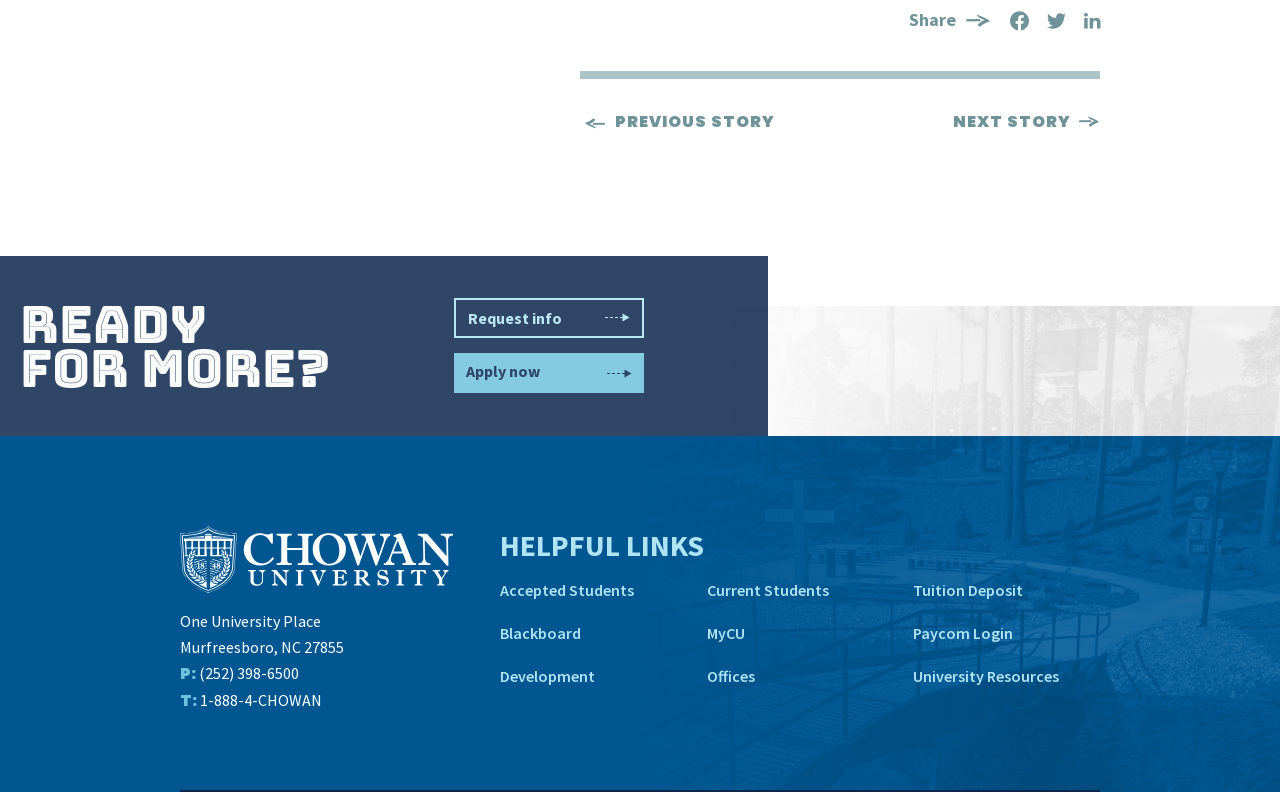Please identify the bounding box coordinates of the clickable area that will fulfill the following instruction: "Request more information". The coordinates should be in the format of four float numbers between 0 and 1, i.e., [left, top, right, bottom].

[0.355, 0.377, 0.503, 0.427]